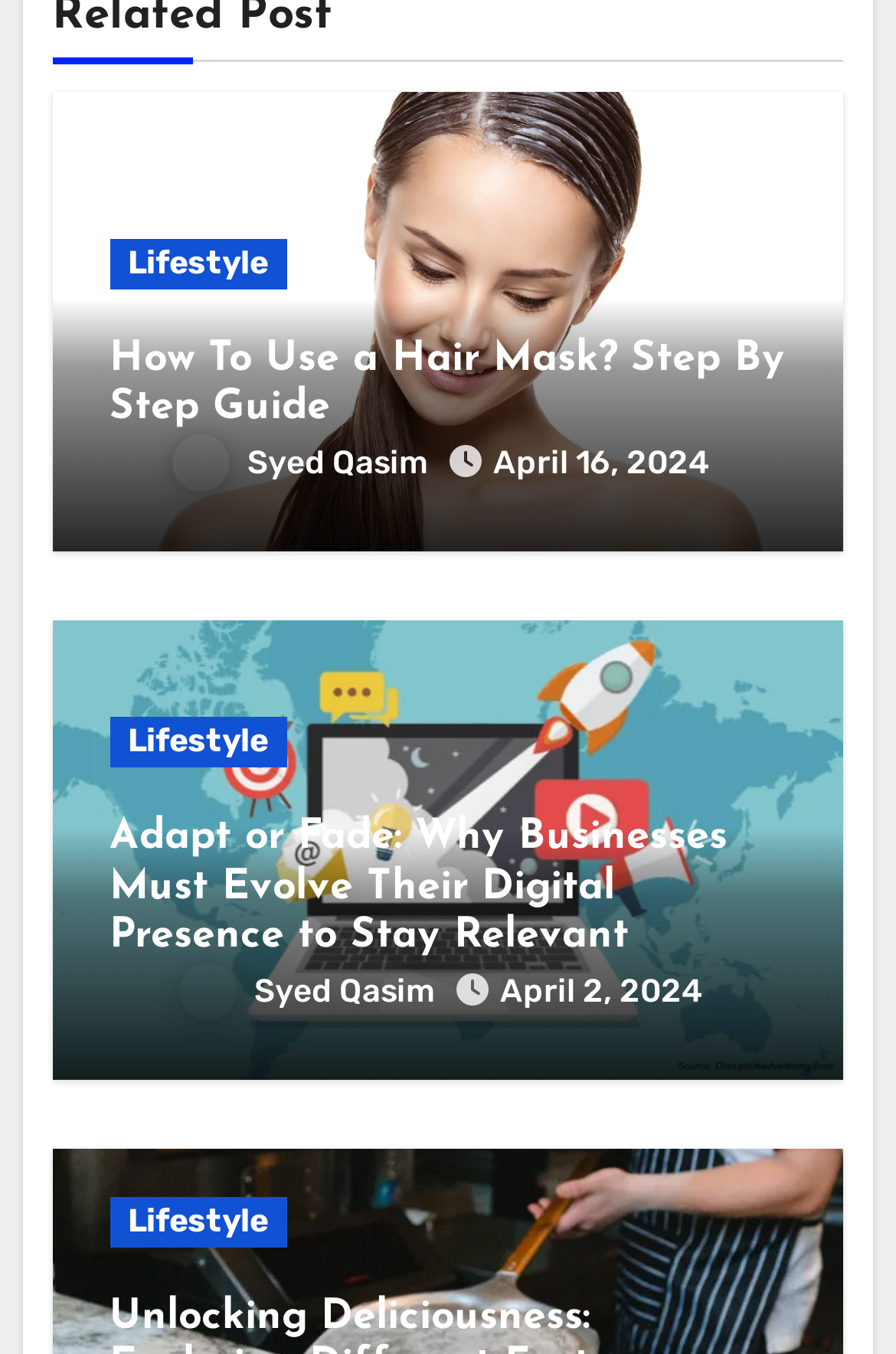What is the date of the second article?
Answer the question in as much detail as possible.

I looked for the date near the second article's heading and found 'April 2, 2024' mentioned below the heading 'Adapt or Fade: Why Businesses Must Evolve Their Digital Presence to Stay Relevant'.